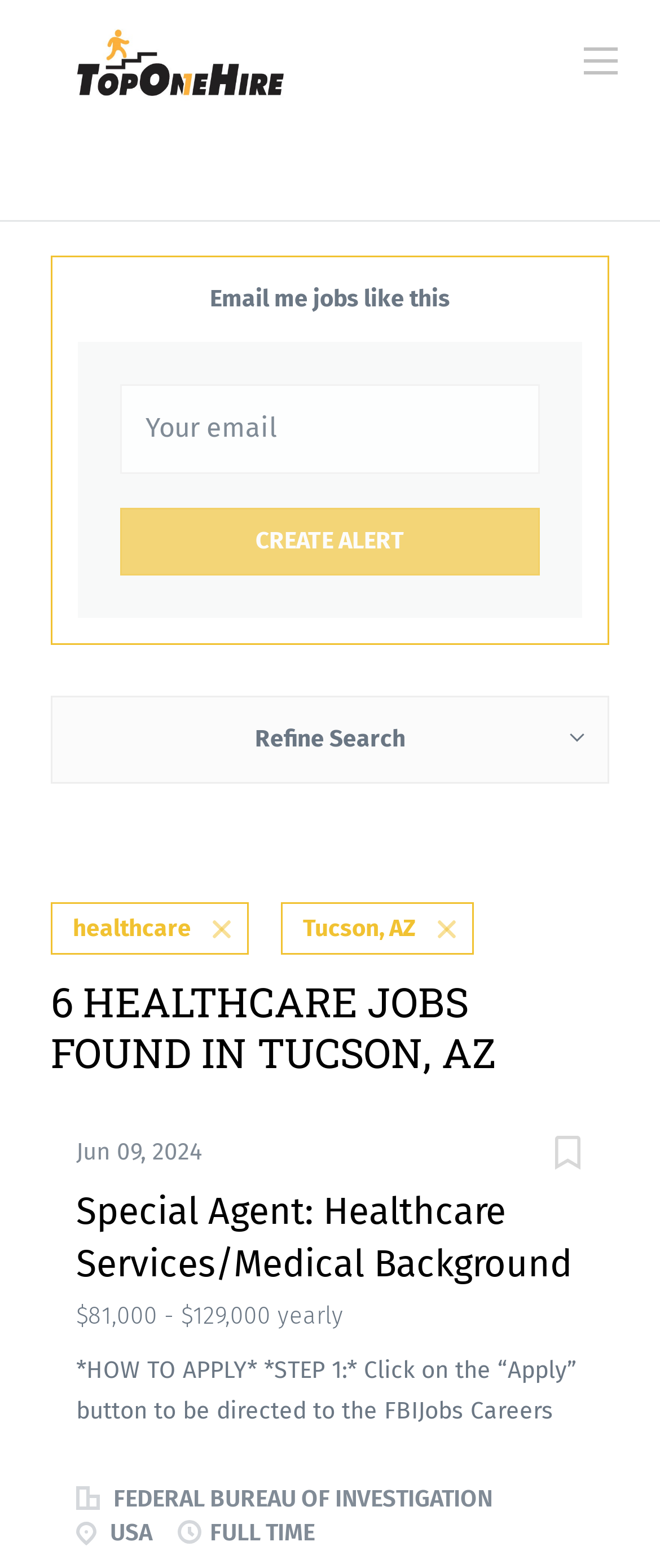Reply to the question below using a single word or brief phrase:
What is the salary range of the Special Agent job?

$81,000 - $129,000 yearly